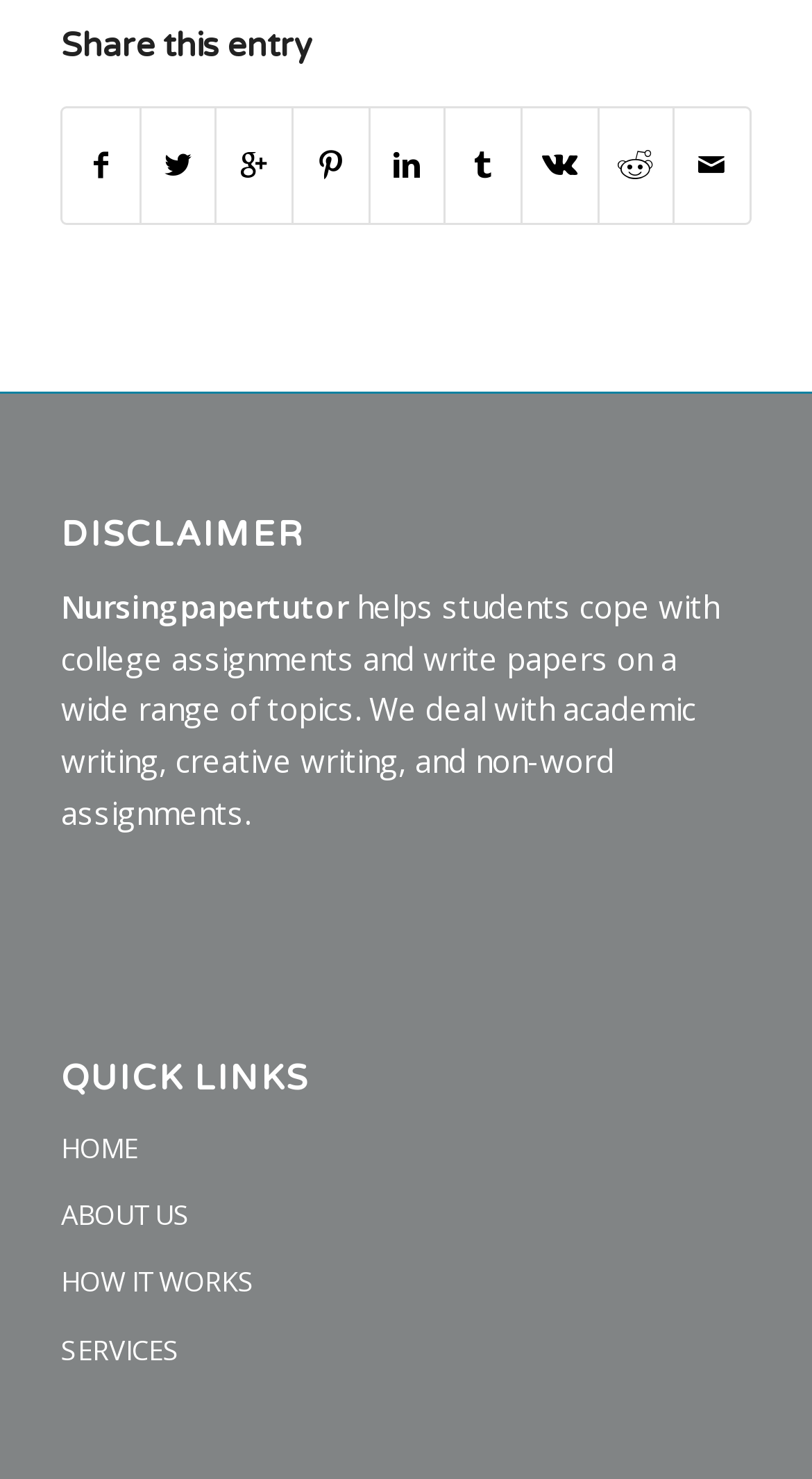Show the bounding box coordinates of the element that should be clicked to complete the task: "Read disclaimer".

[0.075, 0.349, 0.925, 0.375]